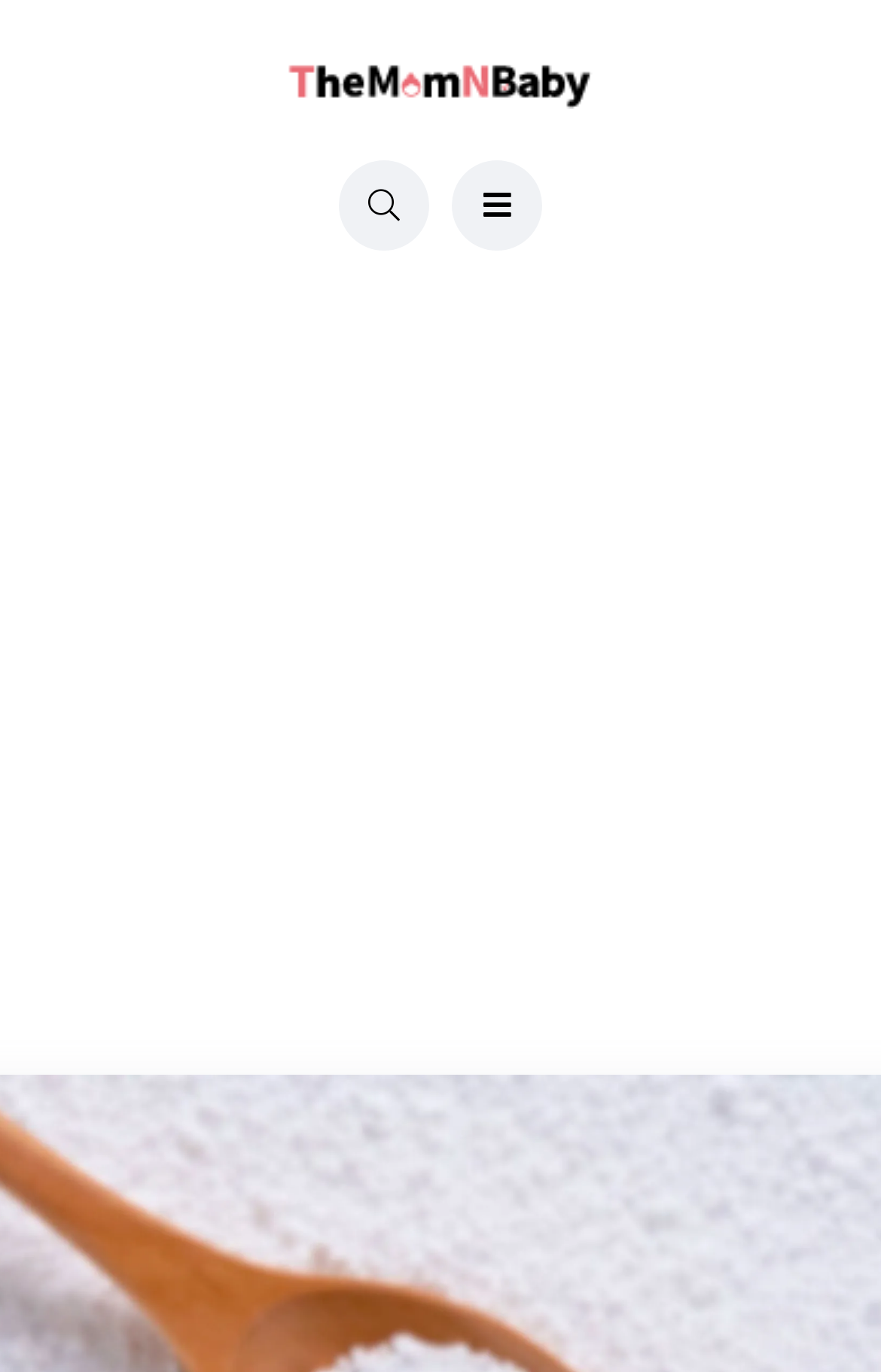Identify and provide the title of the webpage.

Artificial Sweeteners And Pregnancy: What You Need to Know